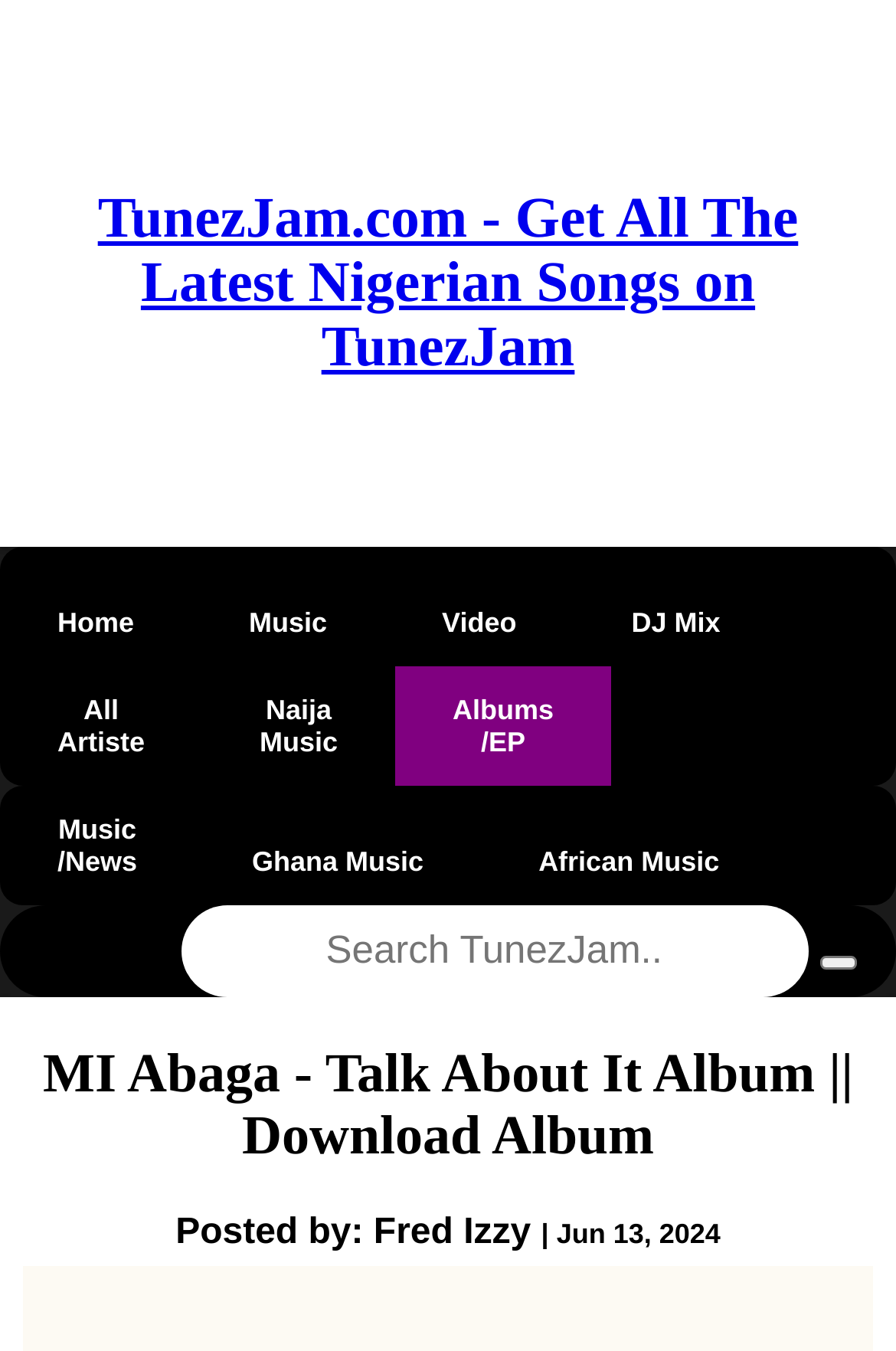Identify the bounding box coordinates of the region I need to click to complete this instruction: "Download the MI Abaga album".

[0.013, 0.773, 0.987, 0.865]